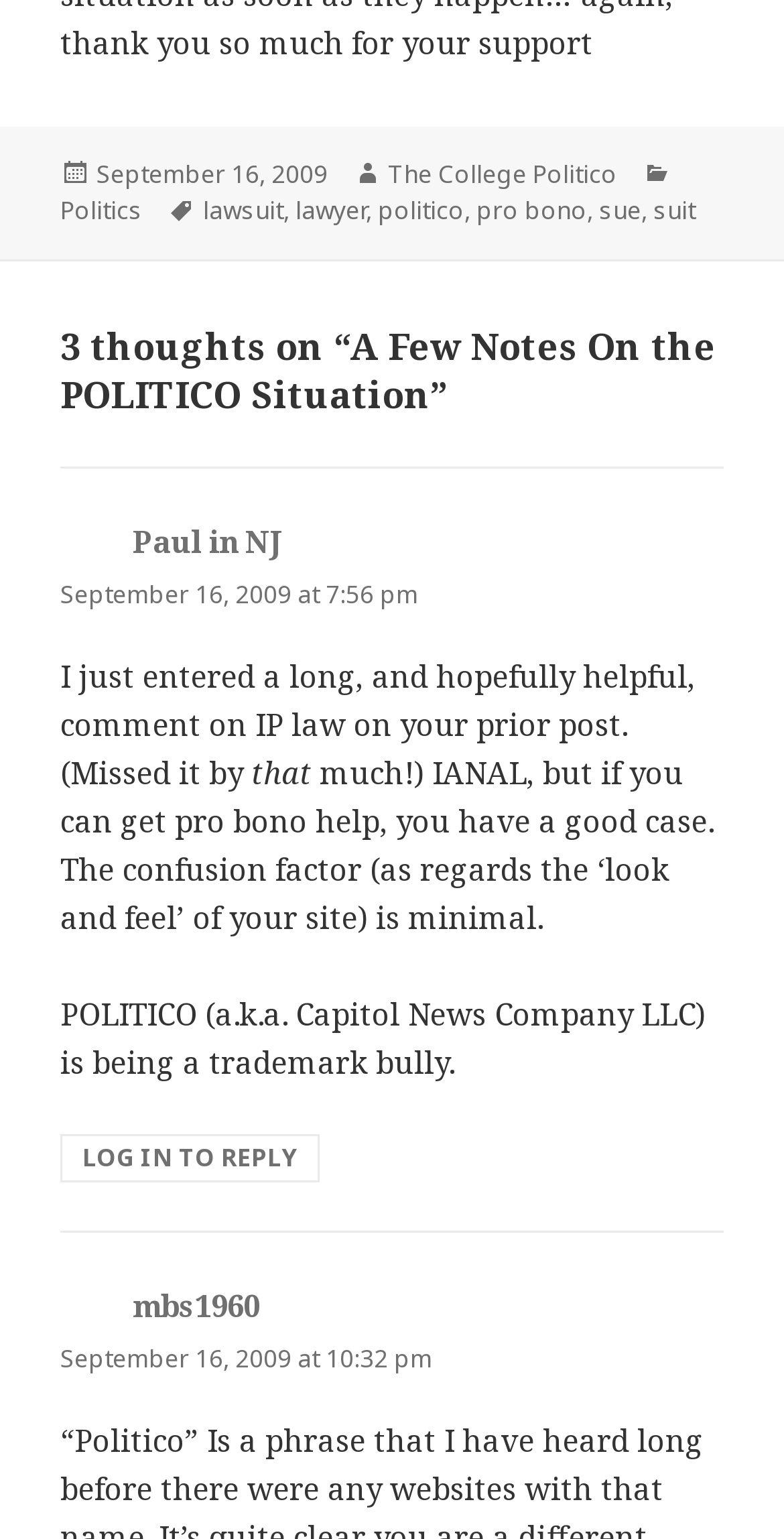Utilize the details in the image to give a detailed response to the question: What is the topic of the comment by Paul in NJ?

Paul in NJ's comment mentions IP law, as he says 'I just entered a long, and hopefully helpful, comment on IP law on your prior post'.